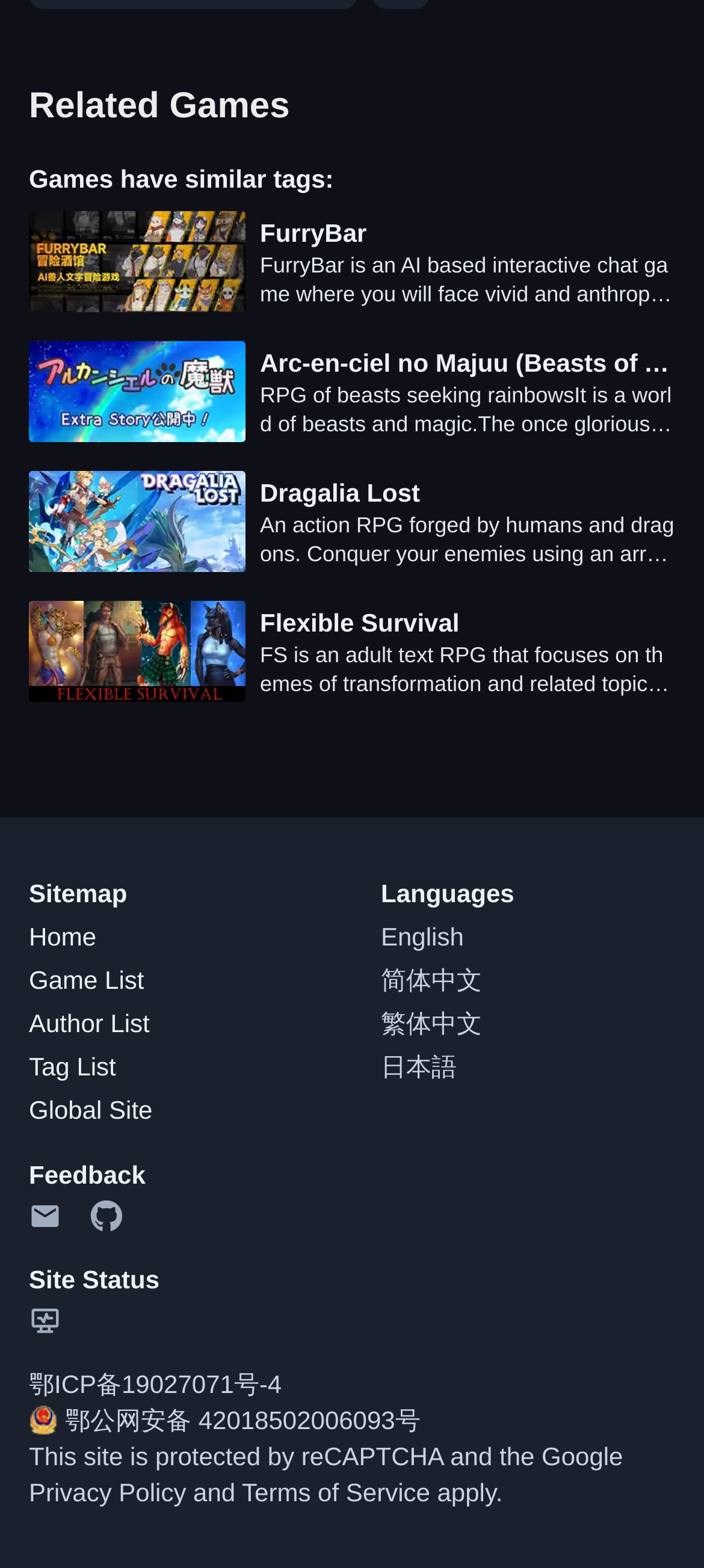Please identify the bounding box coordinates of the clickable element to fulfill the following instruction: "View the 'Dragalia Lost' game details". The coordinates should be four float numbers between 0 and 1, i.e., [left, top, right, bottom].

[0.369, 0.303, 0.959, 0.326]